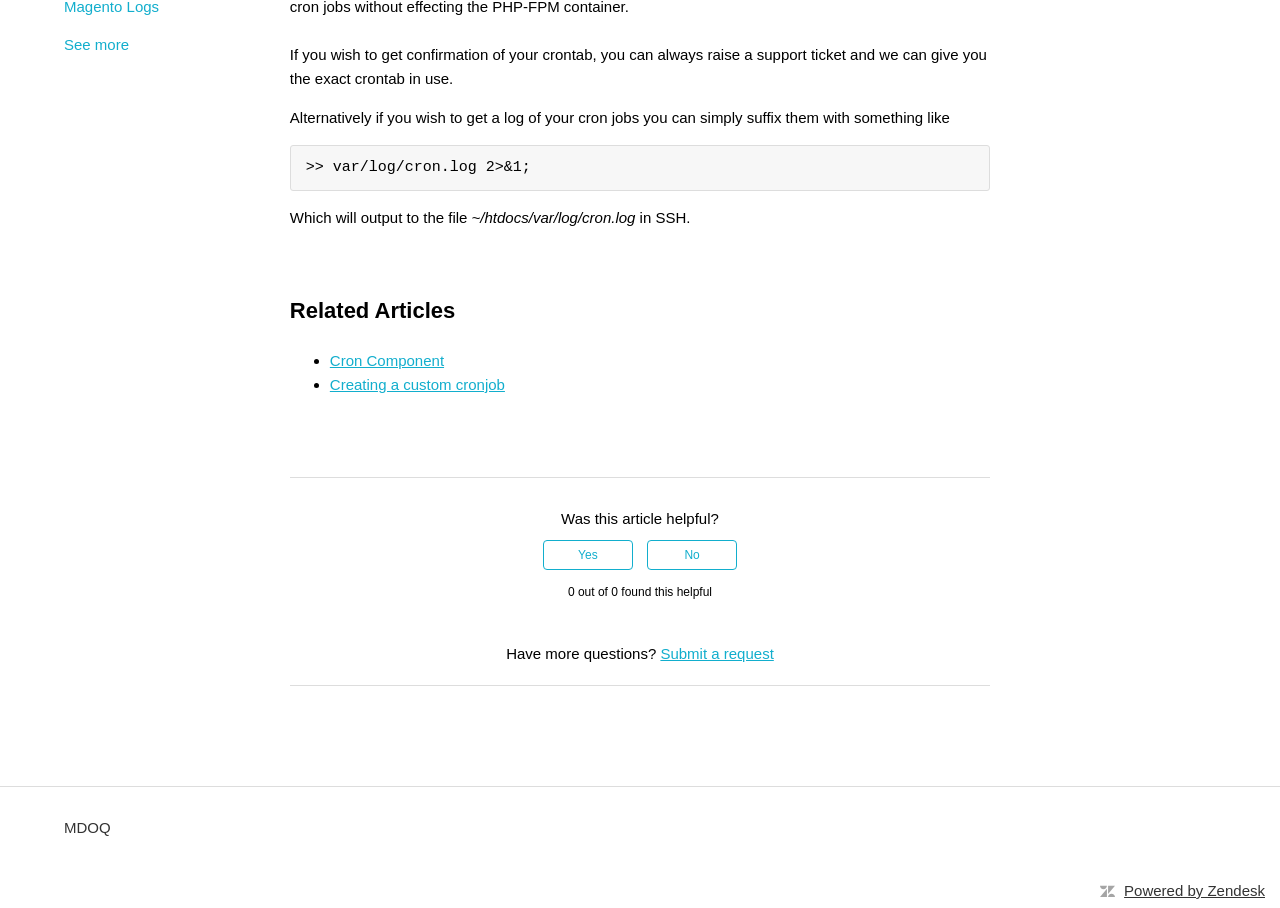Bounding box coordinates should be provided in the format (top-left x, top-left y, bottom-right x, bottom-right y) with all values between 0 and 1. Identify the bounding box for this UI element: Creating a custom cronjob

[0.258, 0.414, 0.394, 0.432]